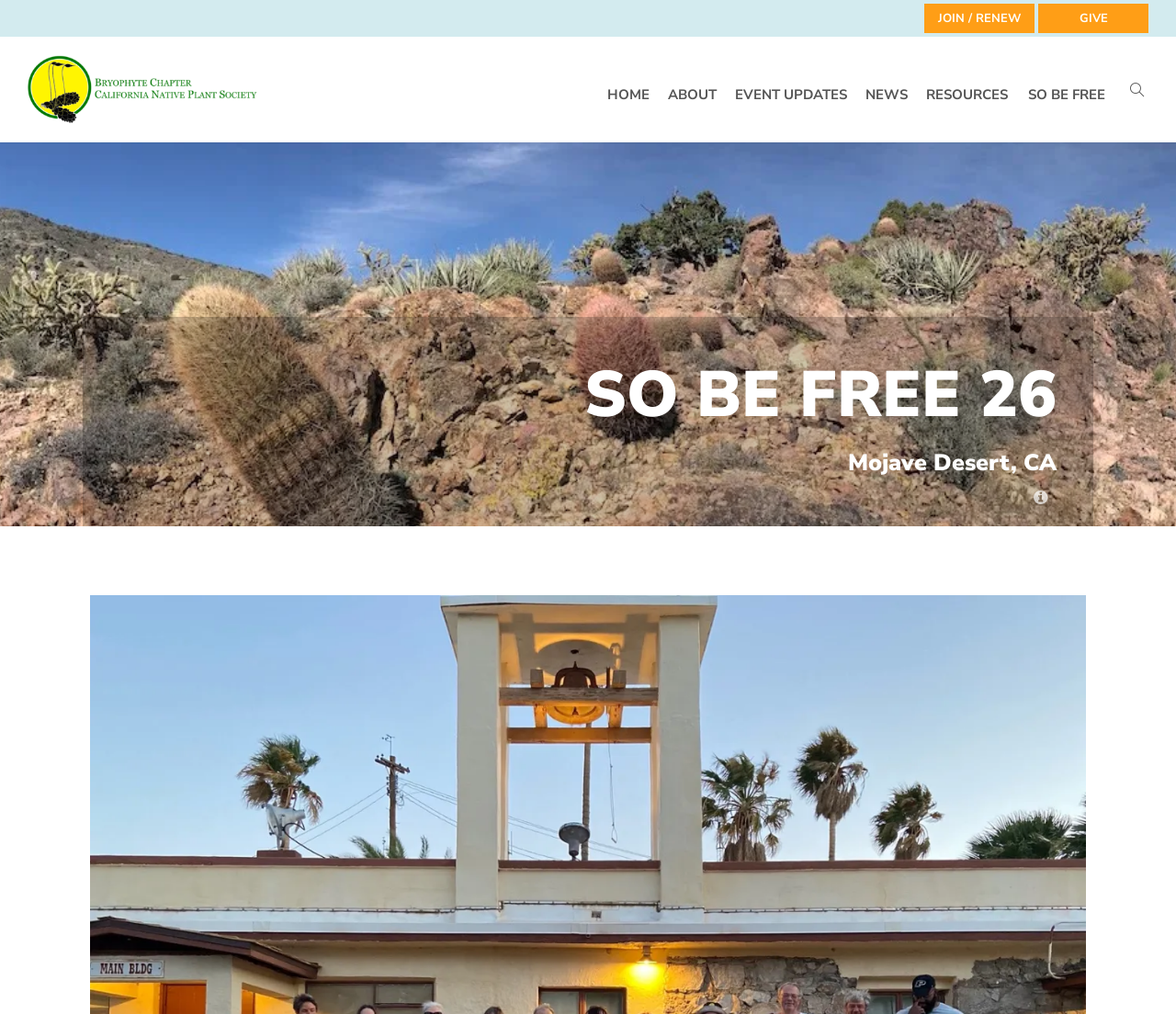Explain the webpage's design and content in an elaborate manner.

The webpage is about the CNPS Bryophyte chapter, specifically the "SO BE FREE 26" event in 2022. At the top right corner, there are two links, "JOIN / RENEW" and "GIVE", with the latter being positioned slightly to the right of the former. Below these links, there are two images, both representing the CNPS Bryophyte chapter, placed side by side.

In the middle of the page, there is a navigation menu consisting of six links: "HOME", "ABOUT", "EVENT UPDATES", "NEWS", "RESOURCES", and "SO BE FREE". These links are arranged horizontally, with "HOME" on the left and "SO BE FREE" on the right.

Below the navigation menu, there are two headings. The first heading, "SO BE FREE 26", is prominent and spans across the page. The second heading, "Mojave Desert, CA", is positioned below the first one and is slightly smaller in size.